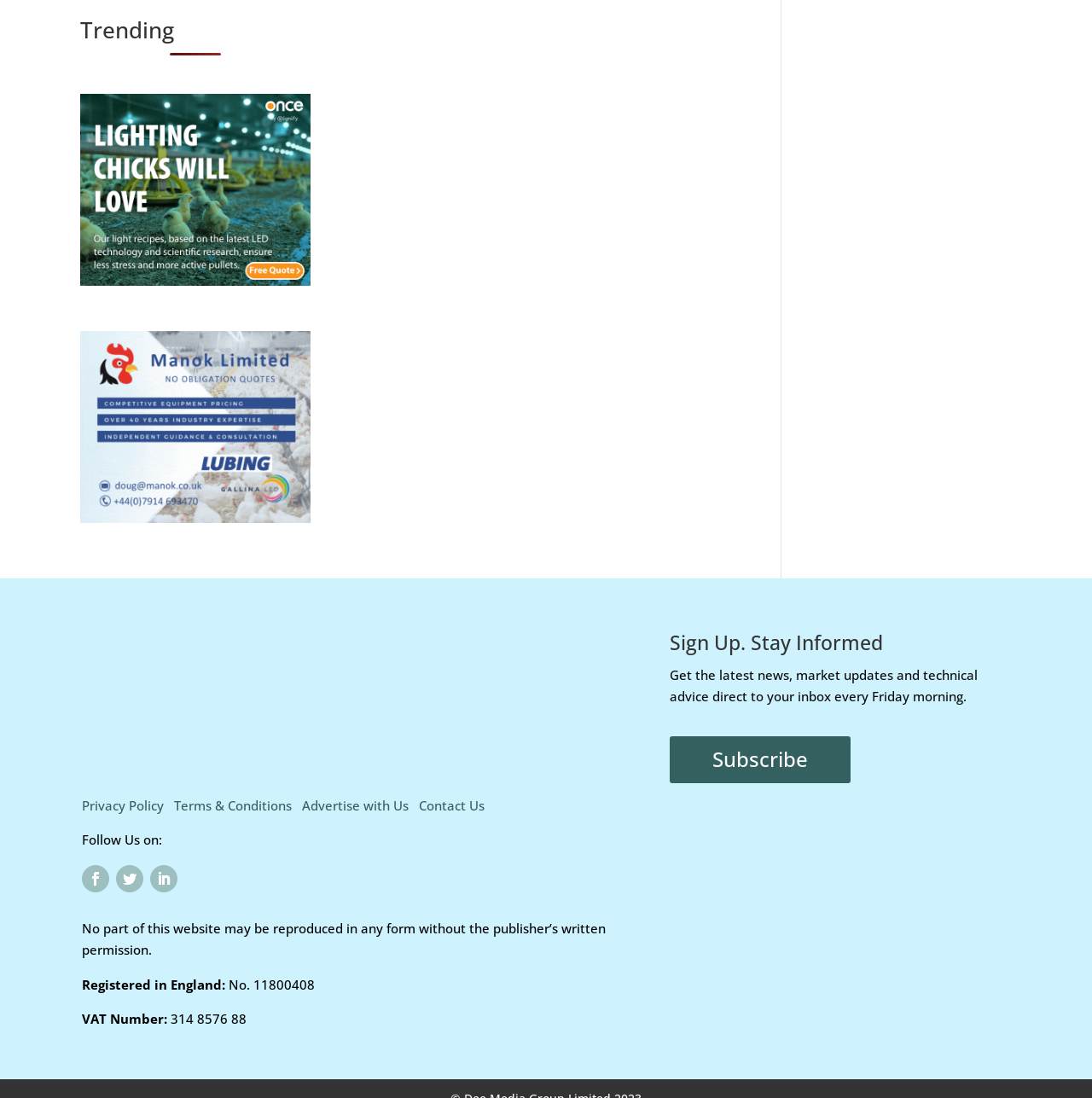Determine the bounding box coordinates for the HTML element described here: "Contact Us".

[0.384, 0.725, 0.444, 0.741]